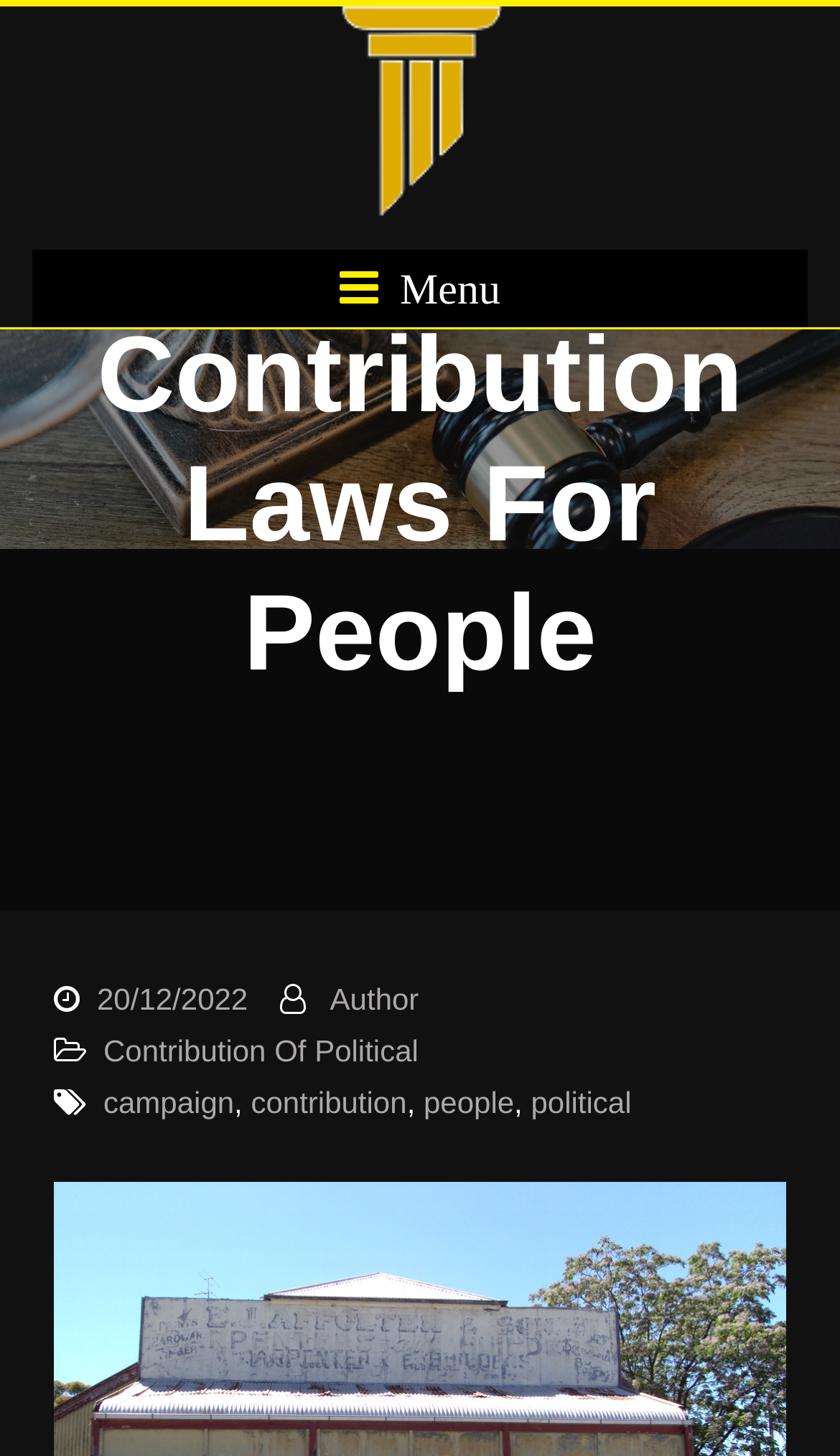What is the author of the article?
Examine the webpage screenshot and provide an in-depth answer to the question.

I found the author of the article by looking at the link 'Author' which is located below the main heading and next to the date.